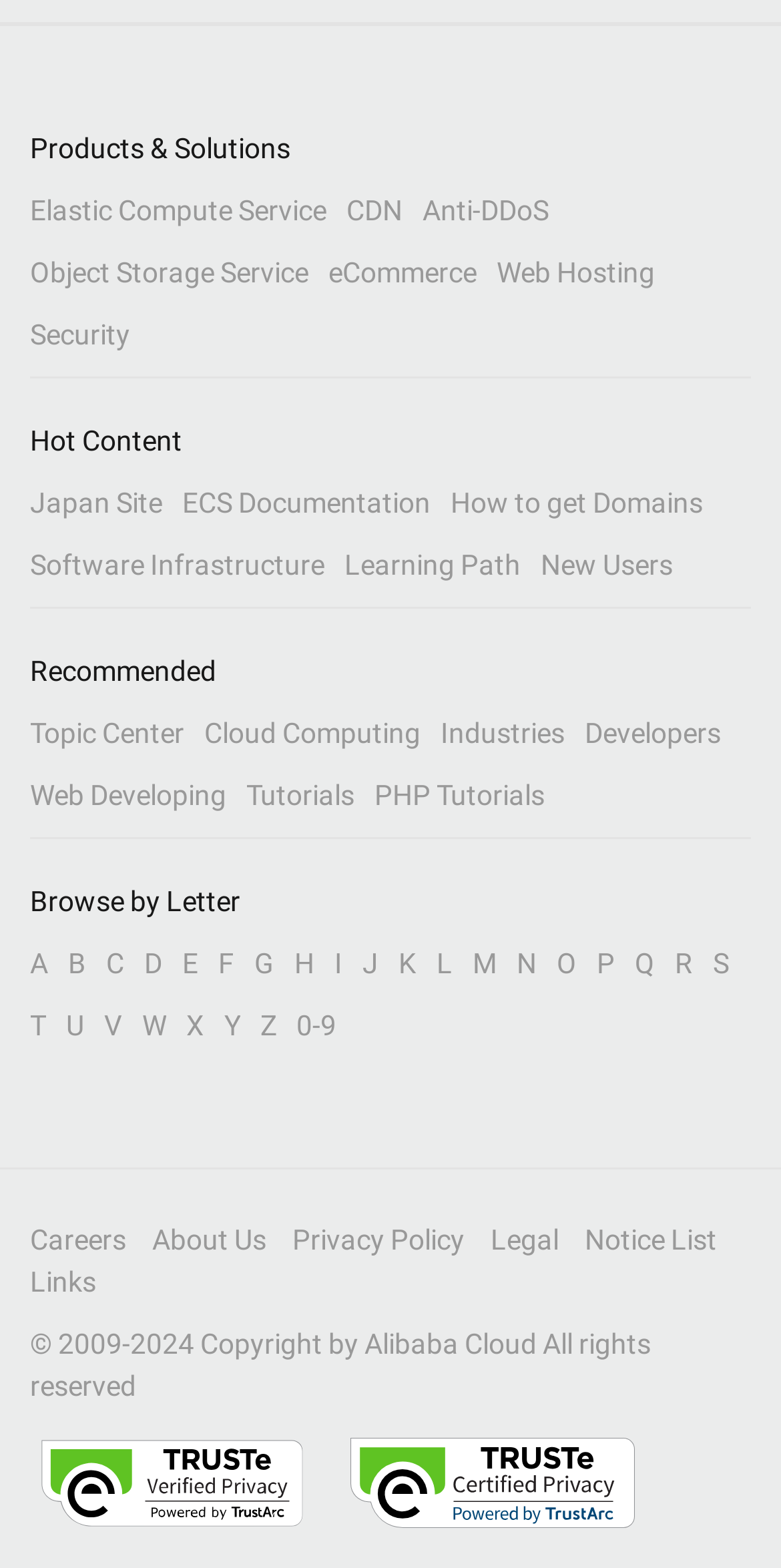Find the bounding box coordinates of the clickable element required to execute the following instruction: "View Careers". Provide the coordinates as four float numbers between 0 and 1, i.e., [left, top, right, bottom].

[0.038, 0.78, 0.162, 0.8]